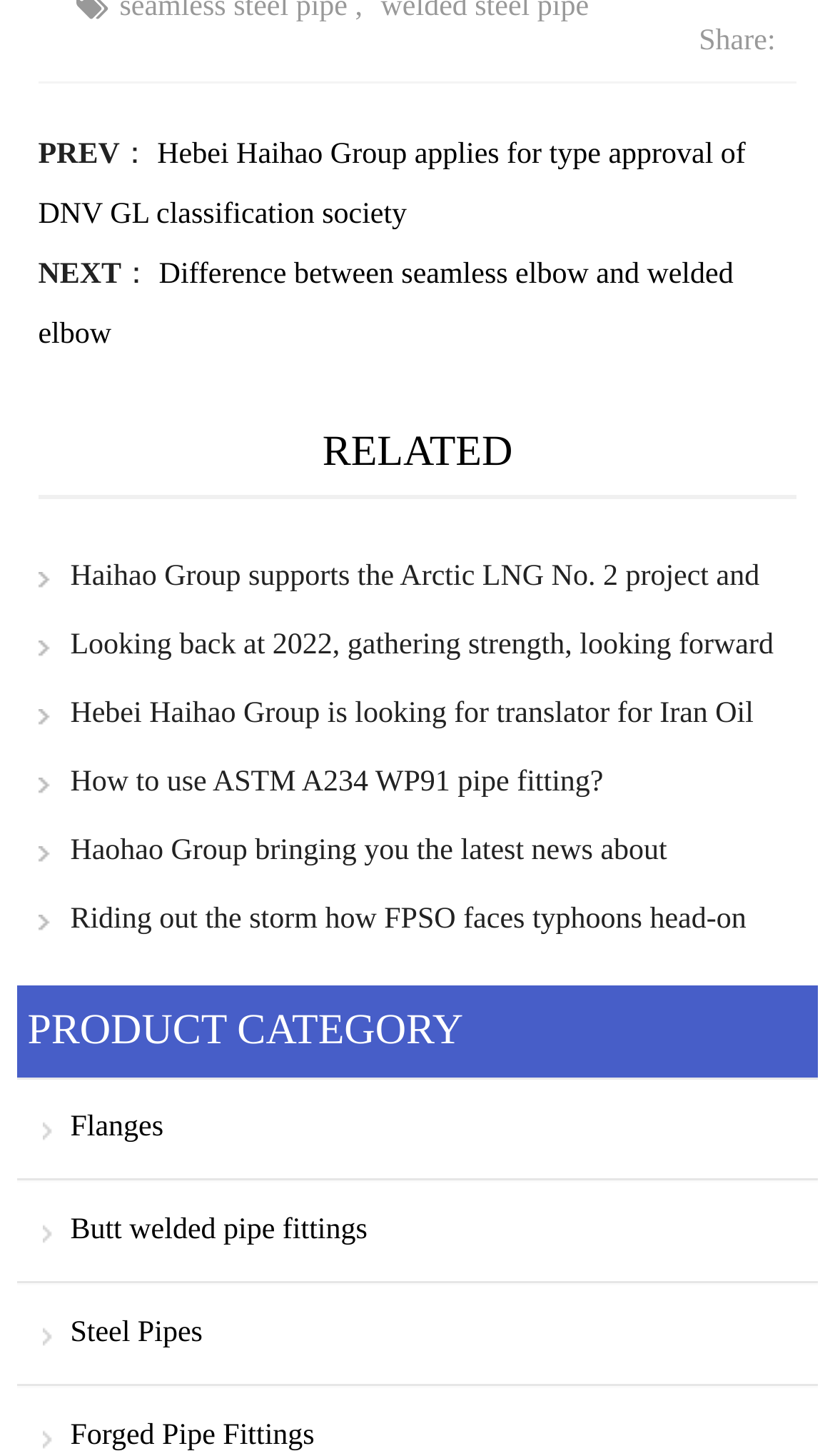Determine the bounding box coordinates of the clickable element to achieve the following action: 'Click on the 'NEXT' button'. Provide the coordinates as four float values between 0 and 1, formatted as [left, top, right, bottom].

[0.046, 0.178, 0.145, 0.2]